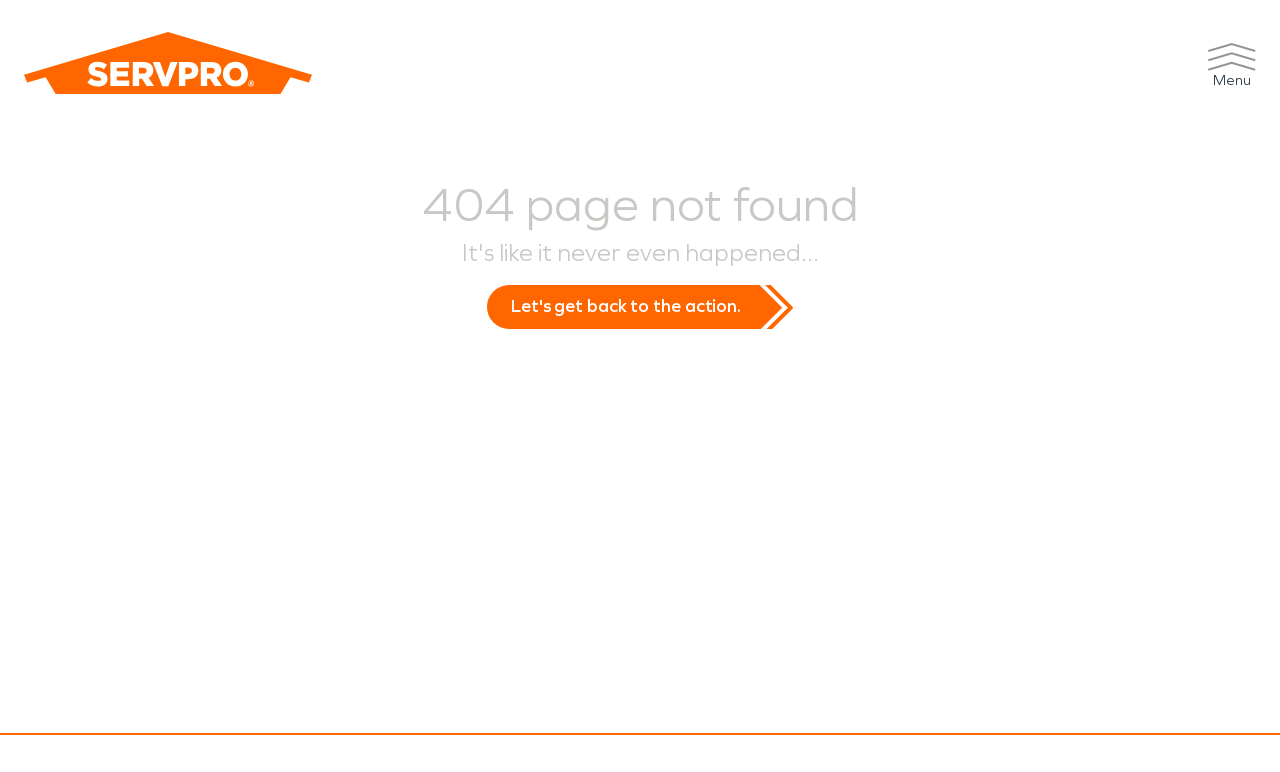What is the purpose of the button on the top right?
Please respond to the question with a detailed and informative answer.

I inferred this by examining the button element, which has an image and the text 'Menu'. This suggests that clicking on this button will open a menu, likely containing navigation options or other features.